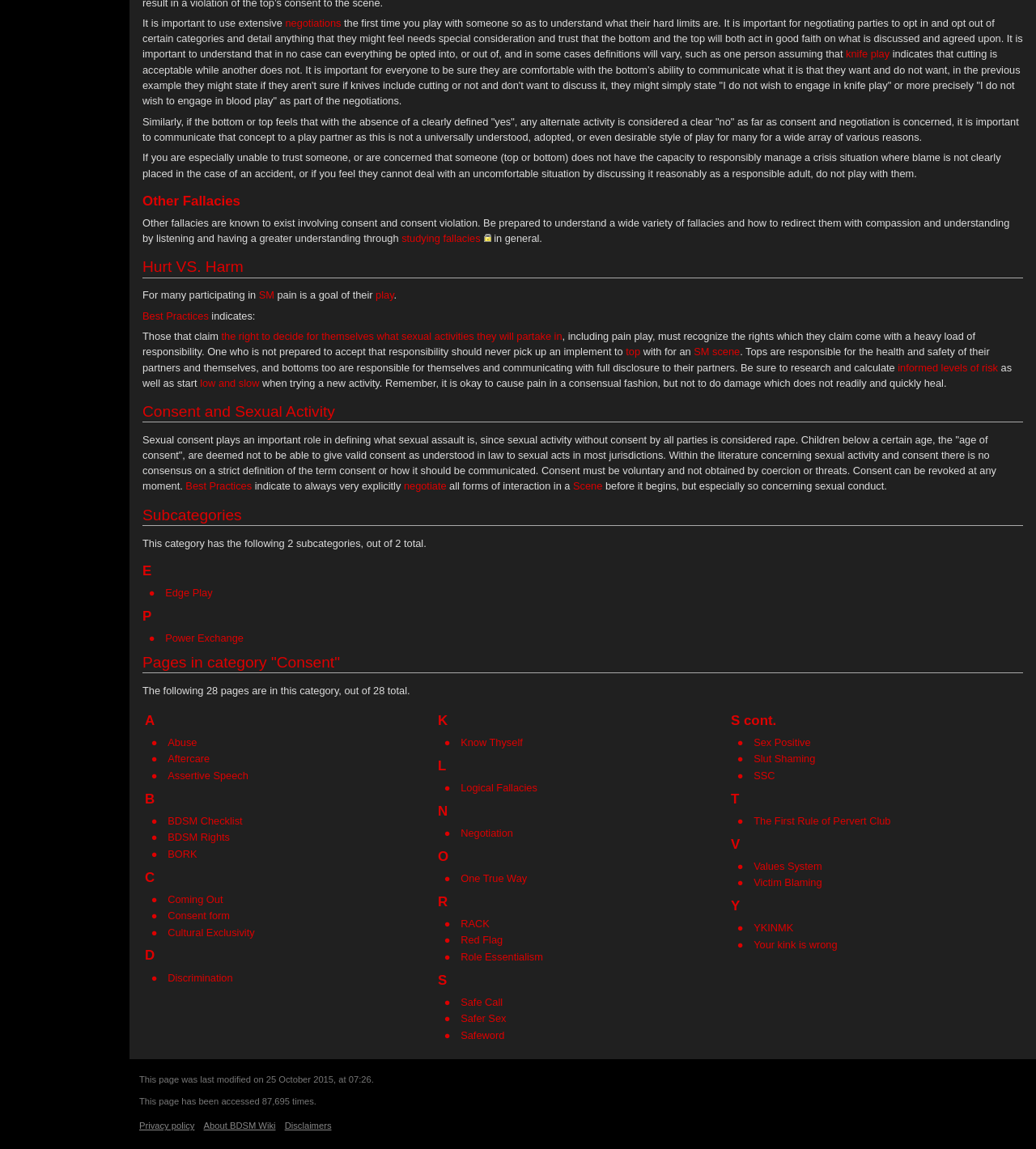Please provide a comprehensive answer to the question below using the information from the image: What is the difference between hurt and harm?

The webpage explains that hurt refers to pain, which is a goal of some BDSM activities, whereas harm refers to damage that does not readily and quickly heal, which is not acceptable.